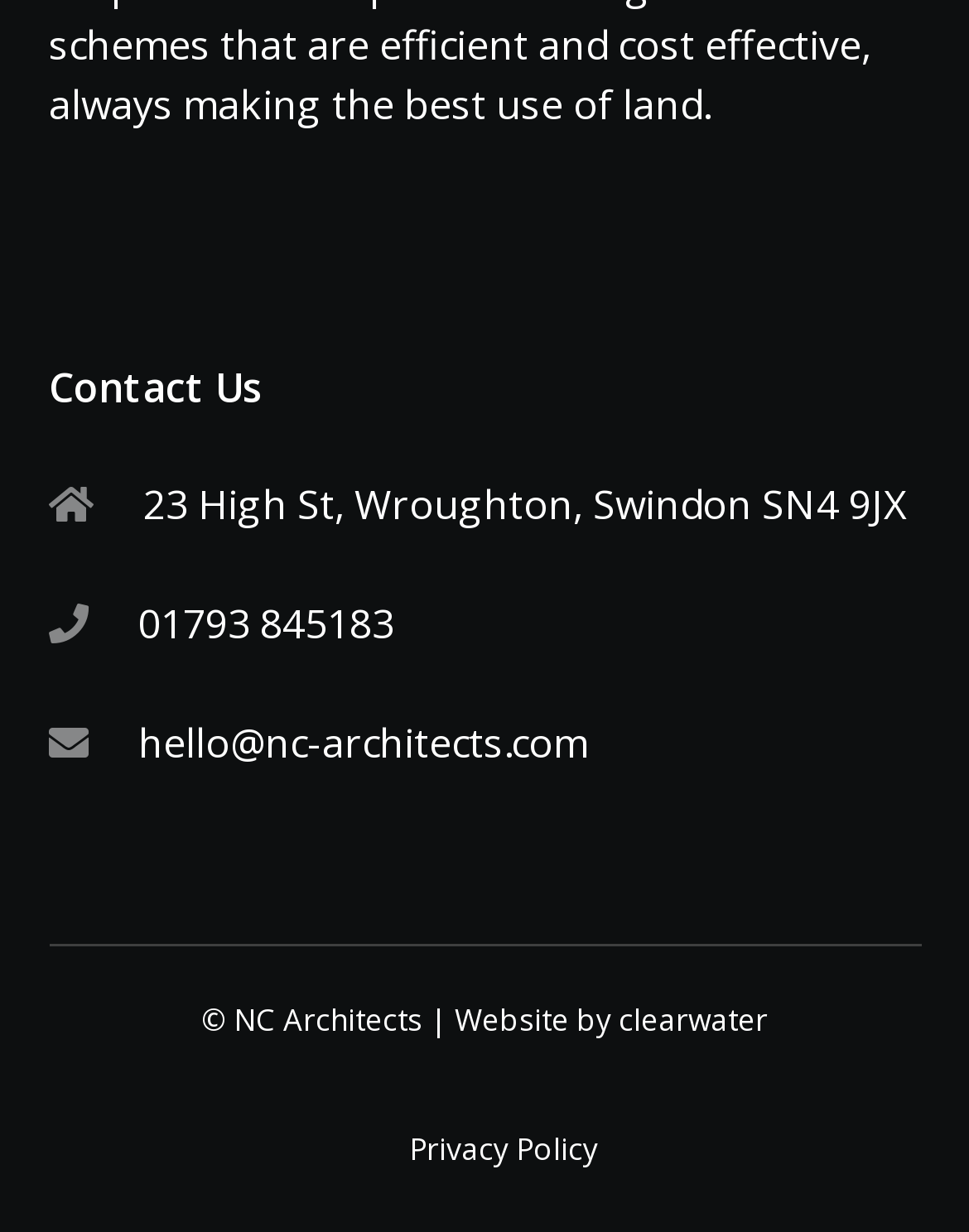What is the address of NC Architects?
Using the image, respond with a single word or phrase.

23 High St, Wroughton, Swindon SN4 9JX